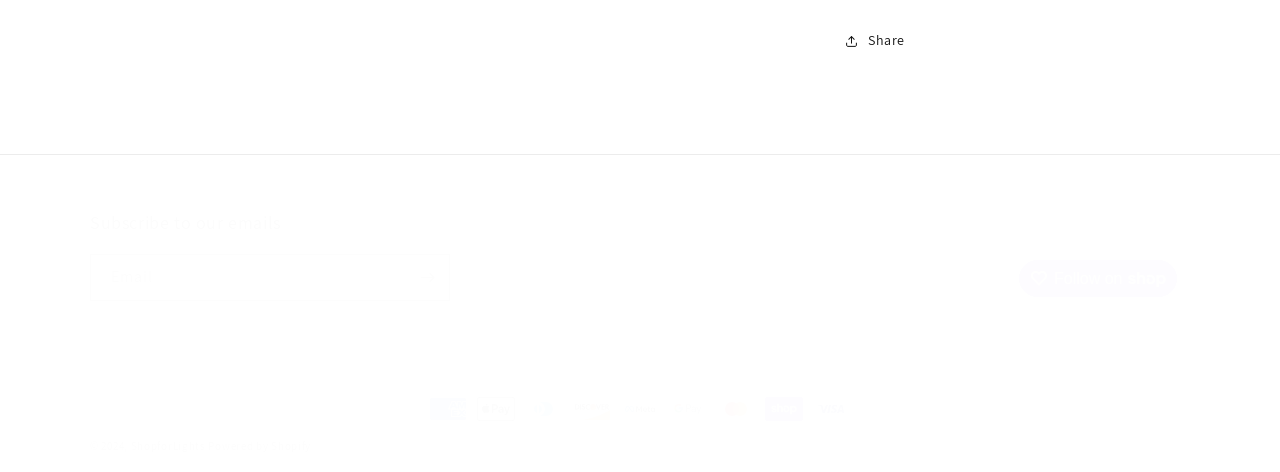What is the name of the website's parent company?
Please provide a detailed and thorough answer to the question.

The 'ShopforLights' link at the bottom of the webpage suggests that it is the parent company or the main website of the current webpage.